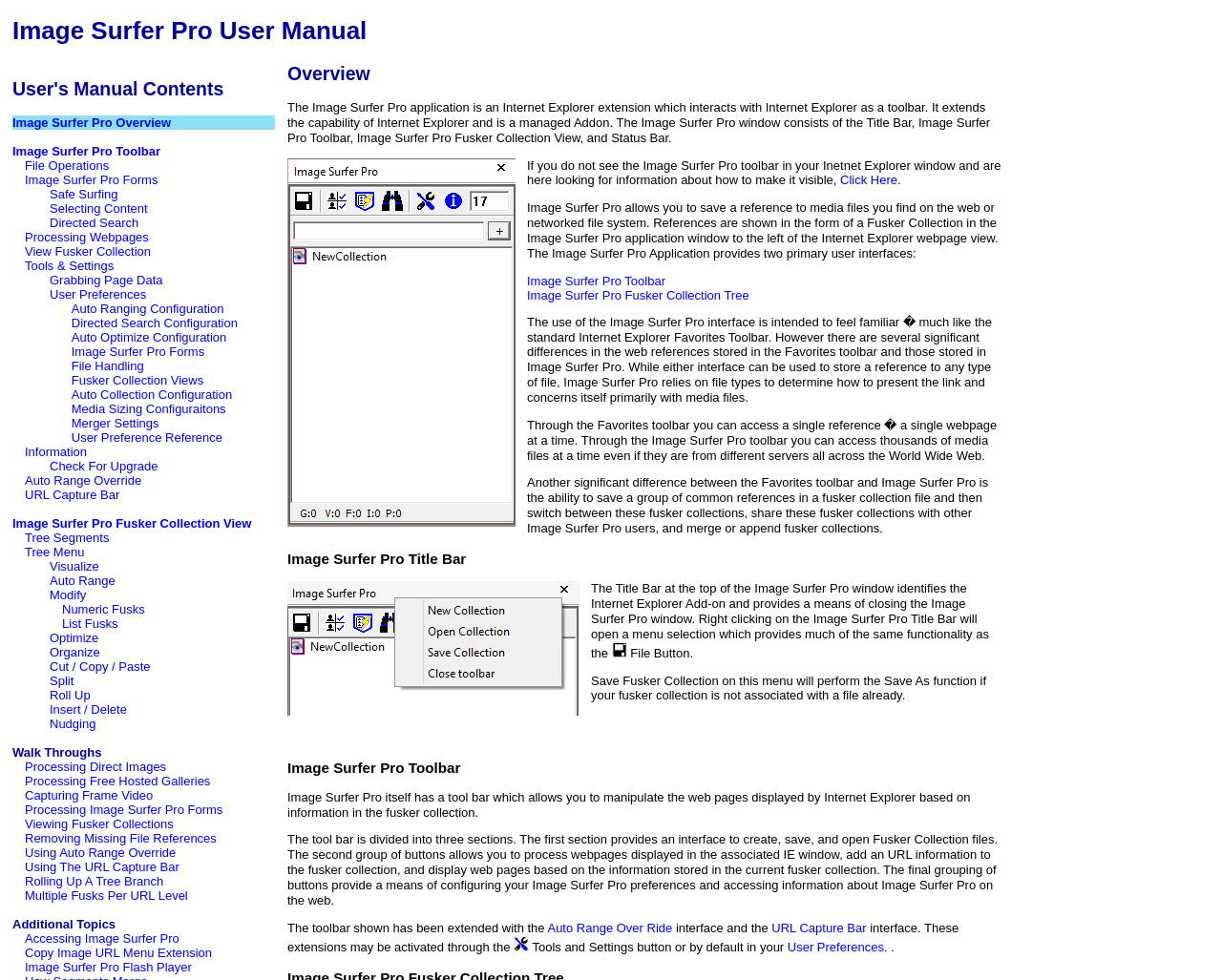Identify the bounding box coordinates of the clickable region necessary to fulfill the following instruction: "Contact us". The bounding box coordinates should be four float numbers between 0 and 1, i.e., [left, top, right, bottom].

None